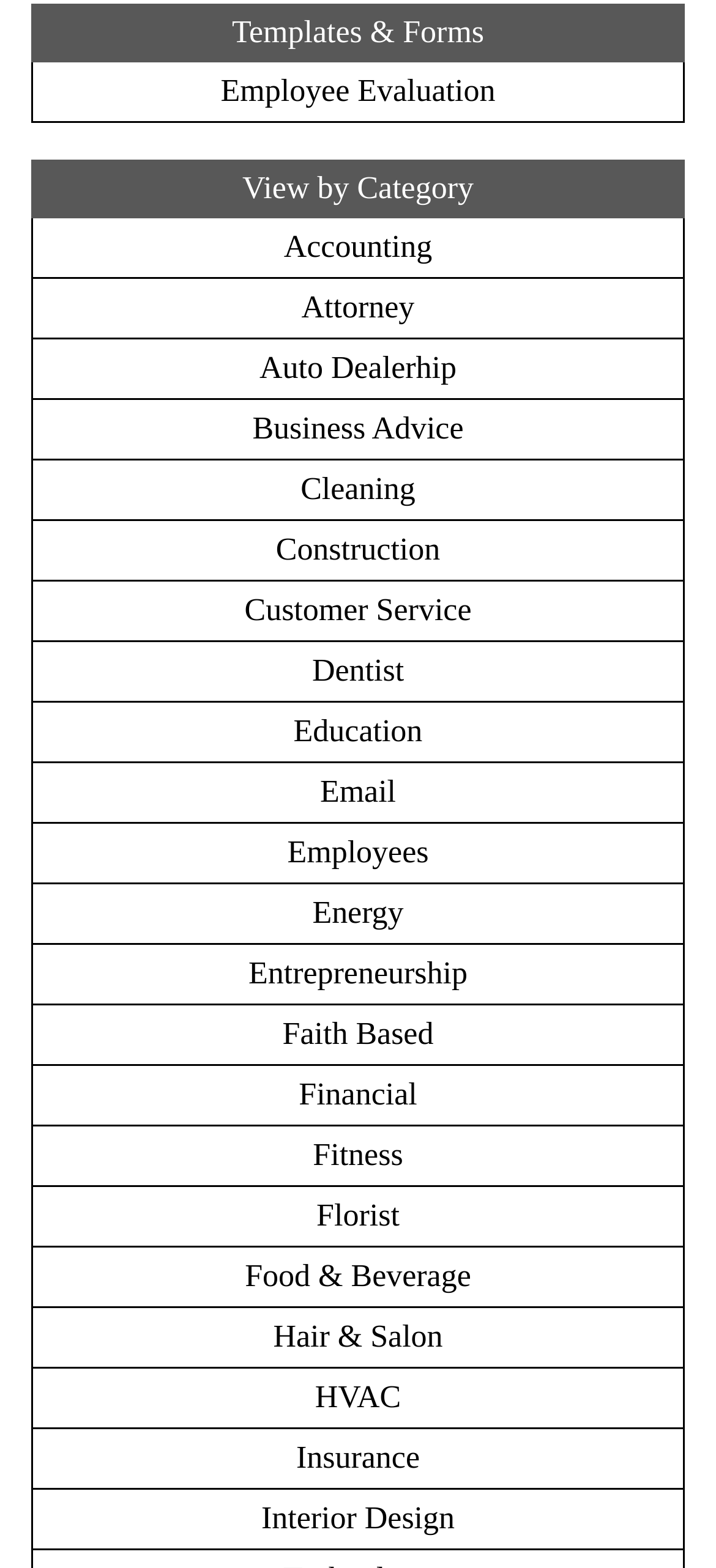Provide a one-word or short-phrase response to the question:
What is the first category listed?

Templates & Forms